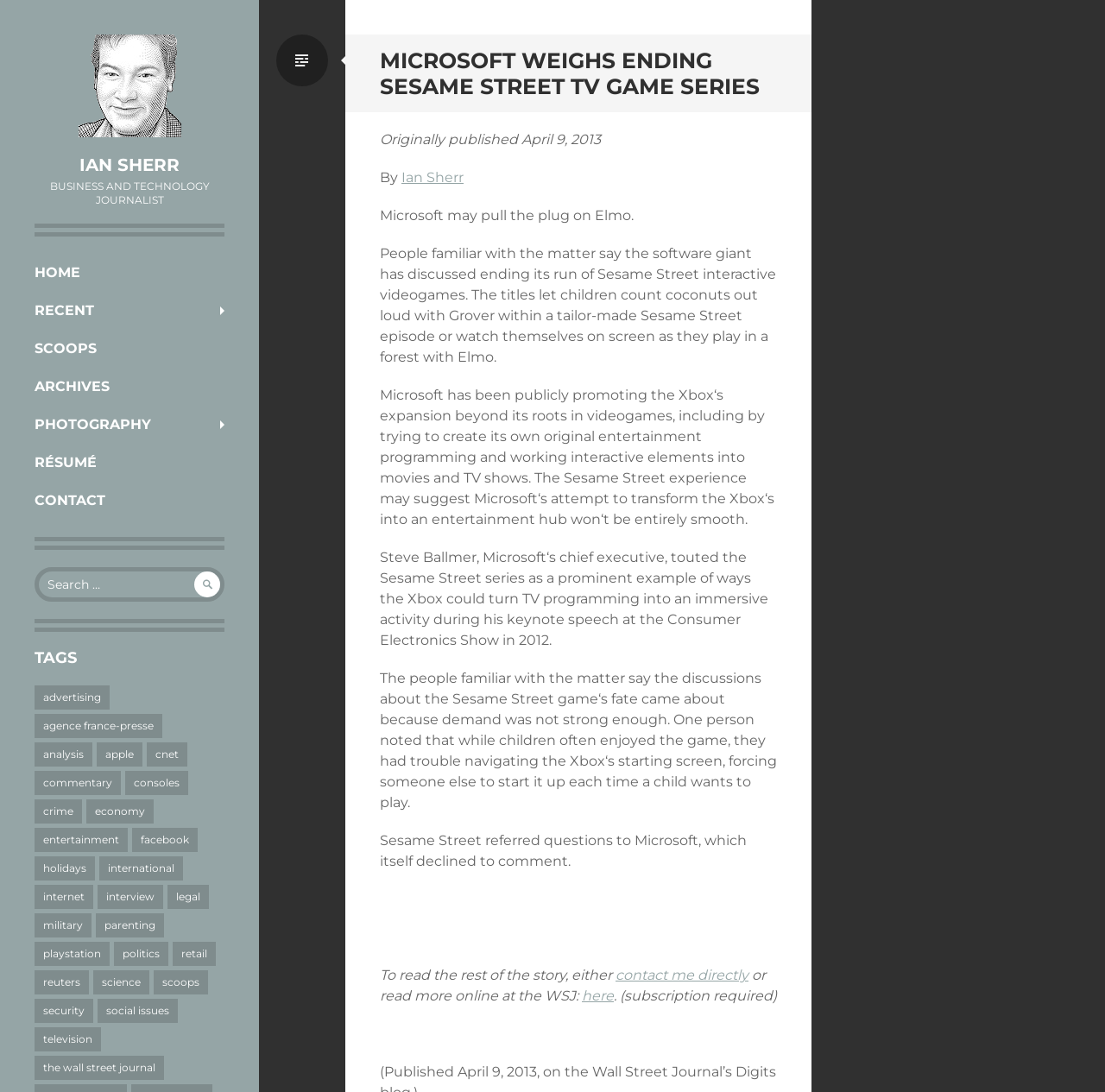Who is the author of this article?
Use the screenshot to answer the question with a single word or phrase.

Ian Sherr